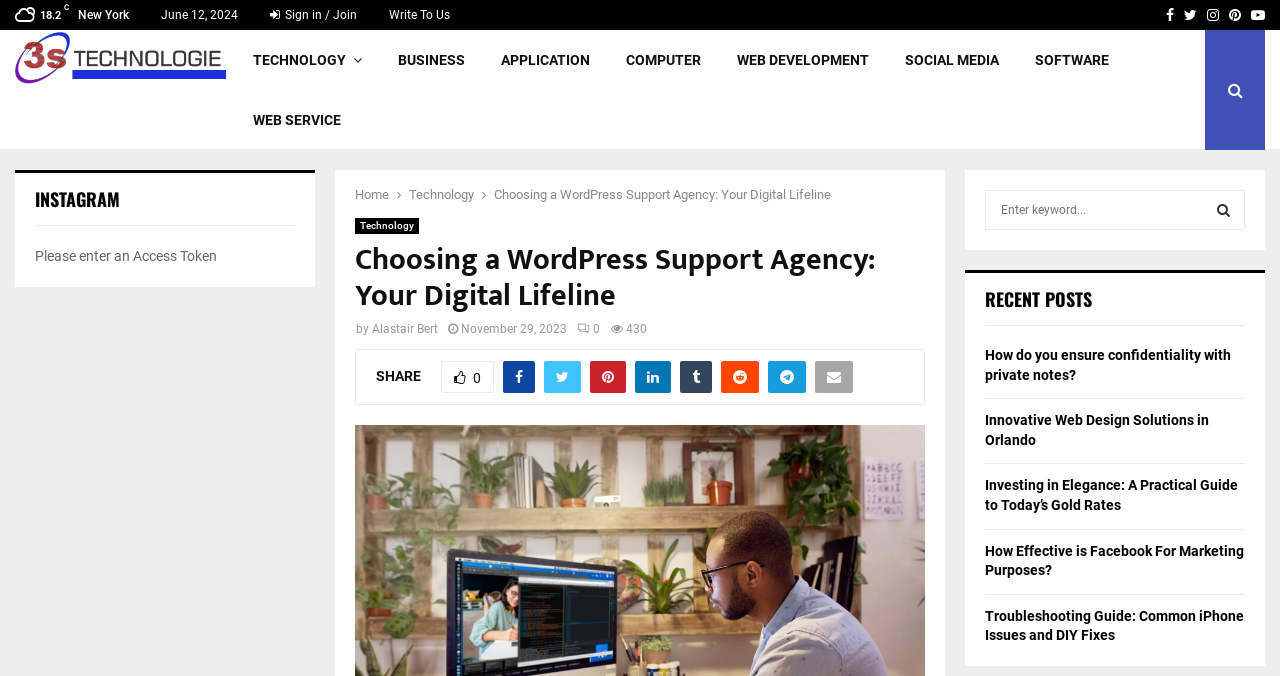Specify the bounding box coordinates of the area that needs to be clicked to achieve the following instruction: "Write to us".

[0.304, 0.0, 0.352, 0.044]